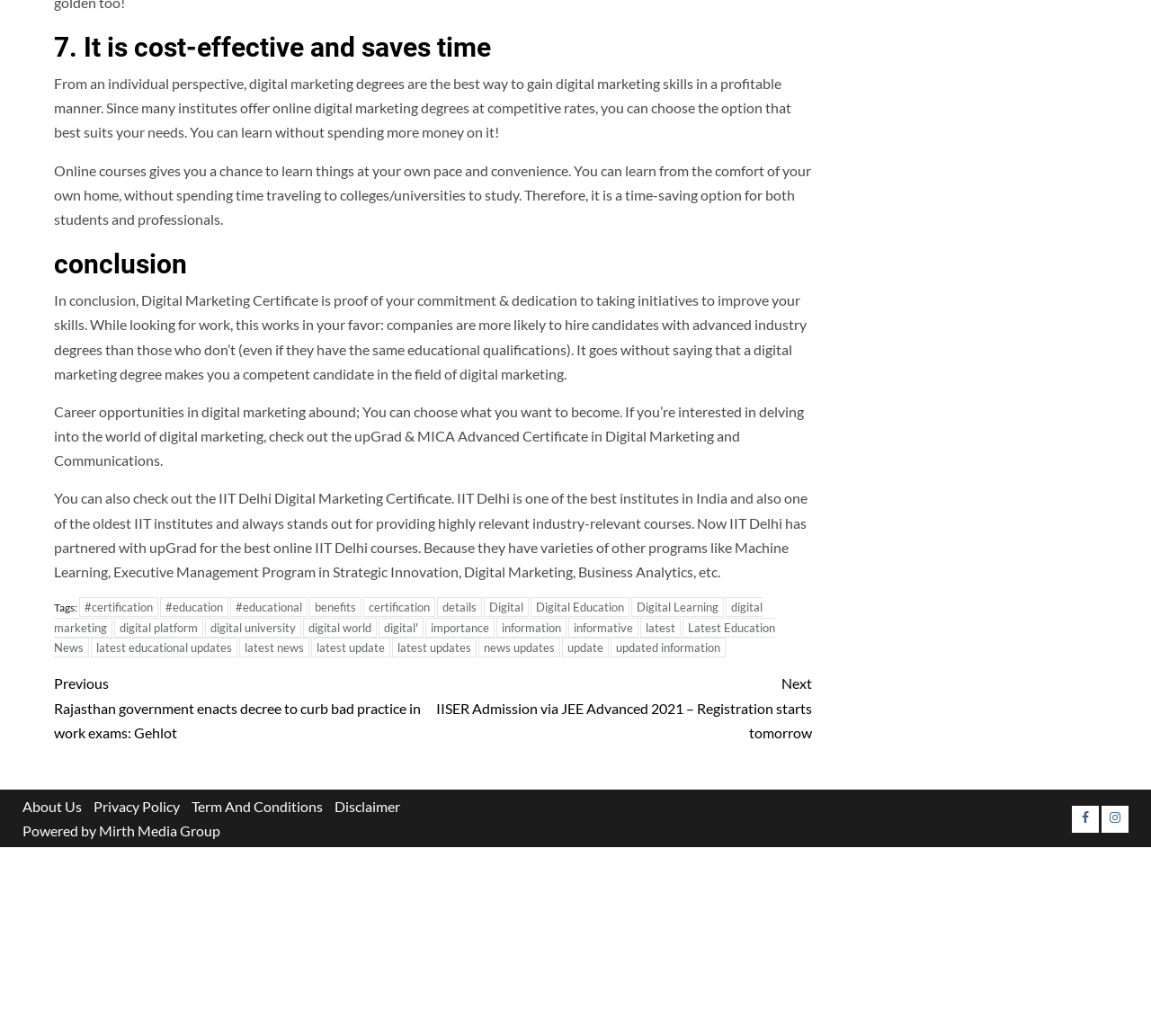Answer in one word or a short phrase: 
What is the name of the institute that has partnered with upGrad for digital marketing courses?

IIT Delhi